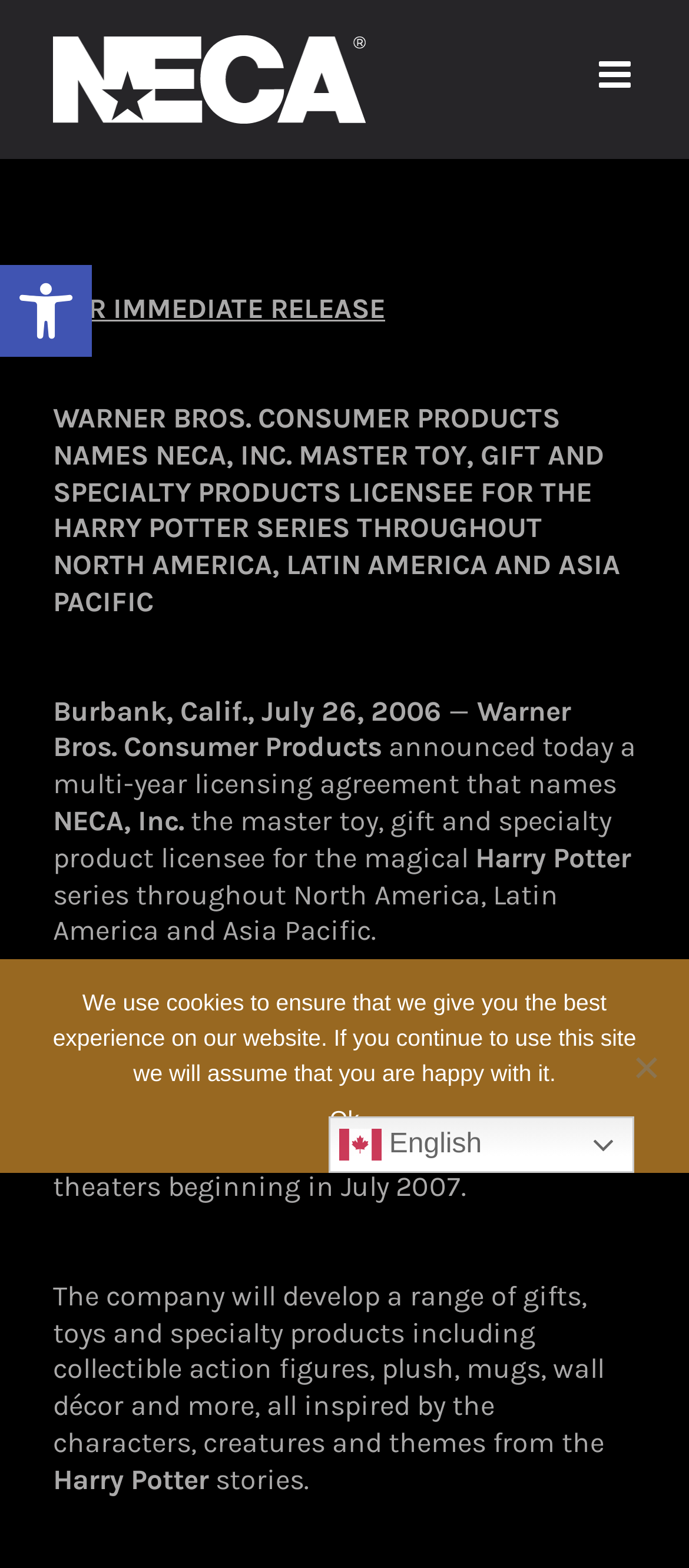Locate the bounding box of the UI element defined by this description: "Open toolbar". The coordinates should be given as four float numbers between 0 and 1, formatted as [left, top, right, bottom].

[0.0, 0.169, 0.133, 0.228]